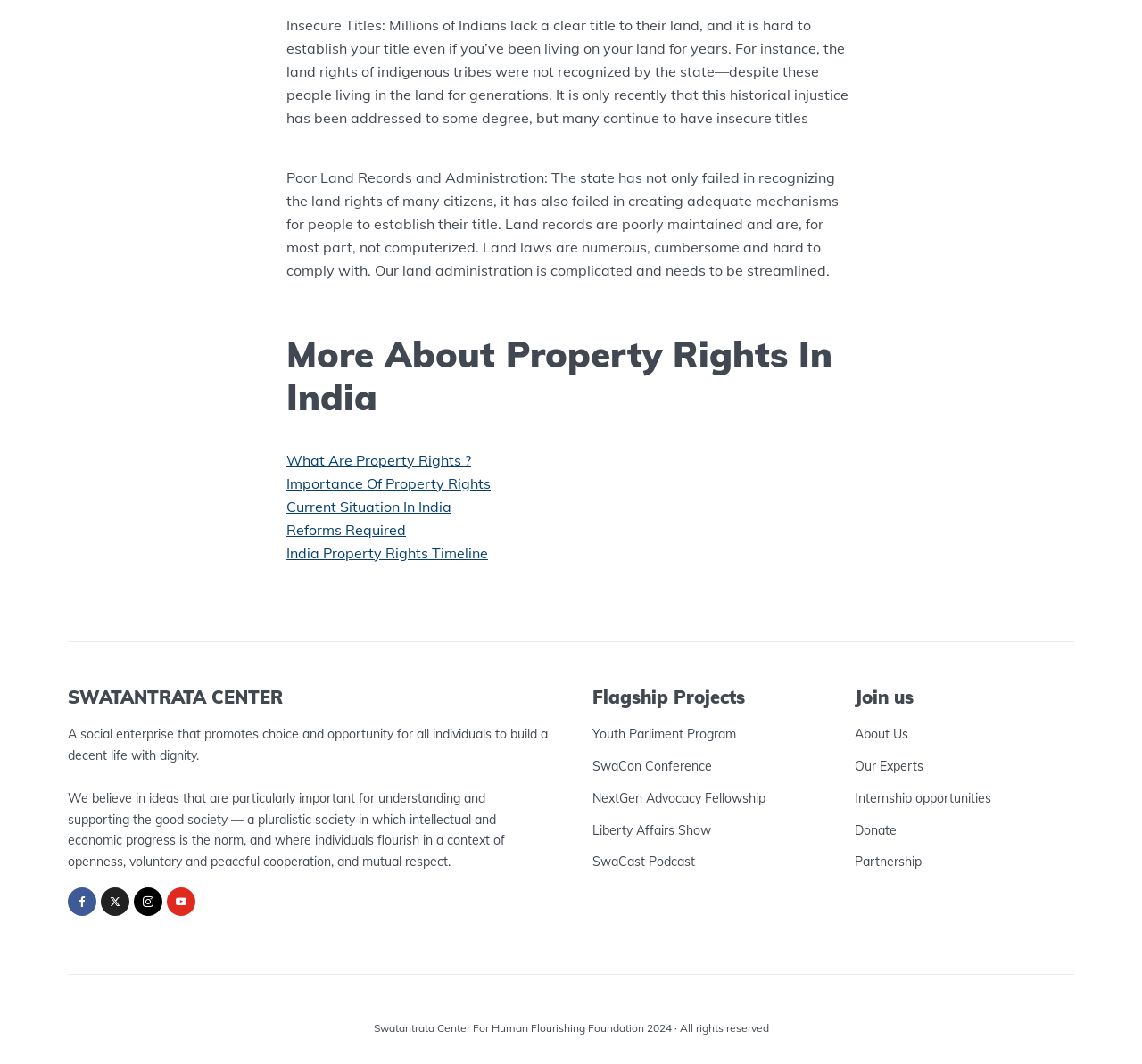Find the bounding box coordinates of the area that needs to be clicked in order to achieve the following instruction: "Follow on Facebook". The coordinates should be specified as four float numbers between 0 and 1, i.e., [left, top, right, bottom].

[0.059, 0.834, 0.084, 0.861]